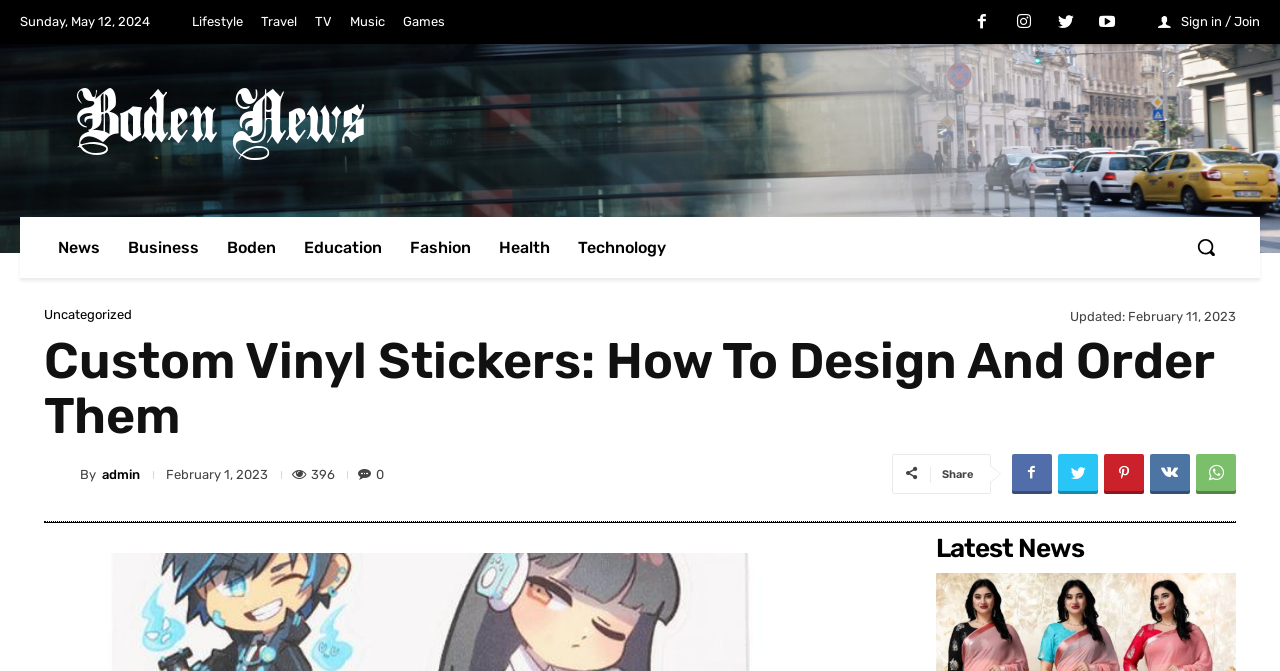Find the bounding box coordinates of the clickable area that will achieve the following instruction: "Click on the 'Lifestyle' link".

[0.143, 0.0, 0.197, 0.066]